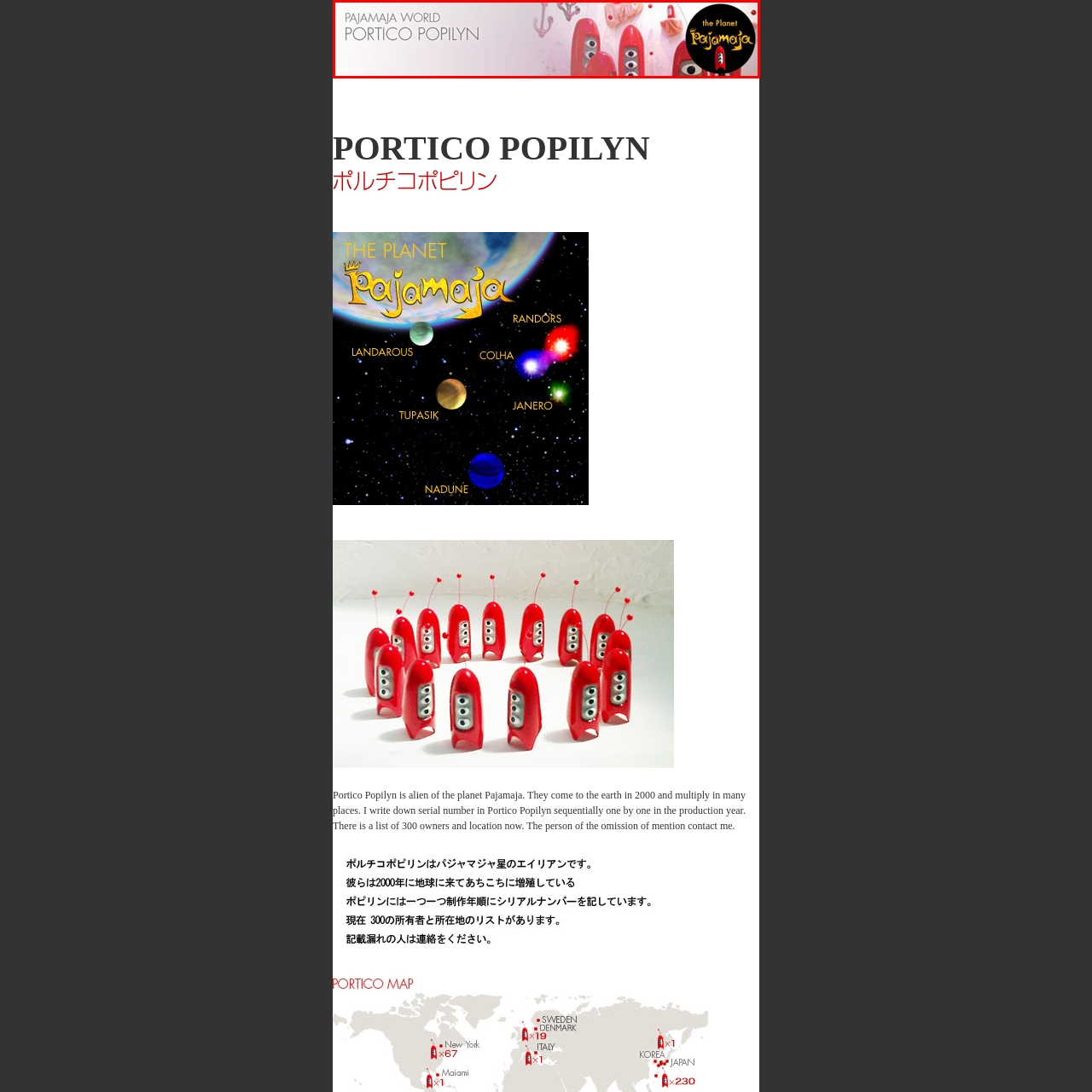Look closely at the image within the red bounding box, What is associated with each character in this universe? Respond with a single word or short phrase.

serial number and specific owners